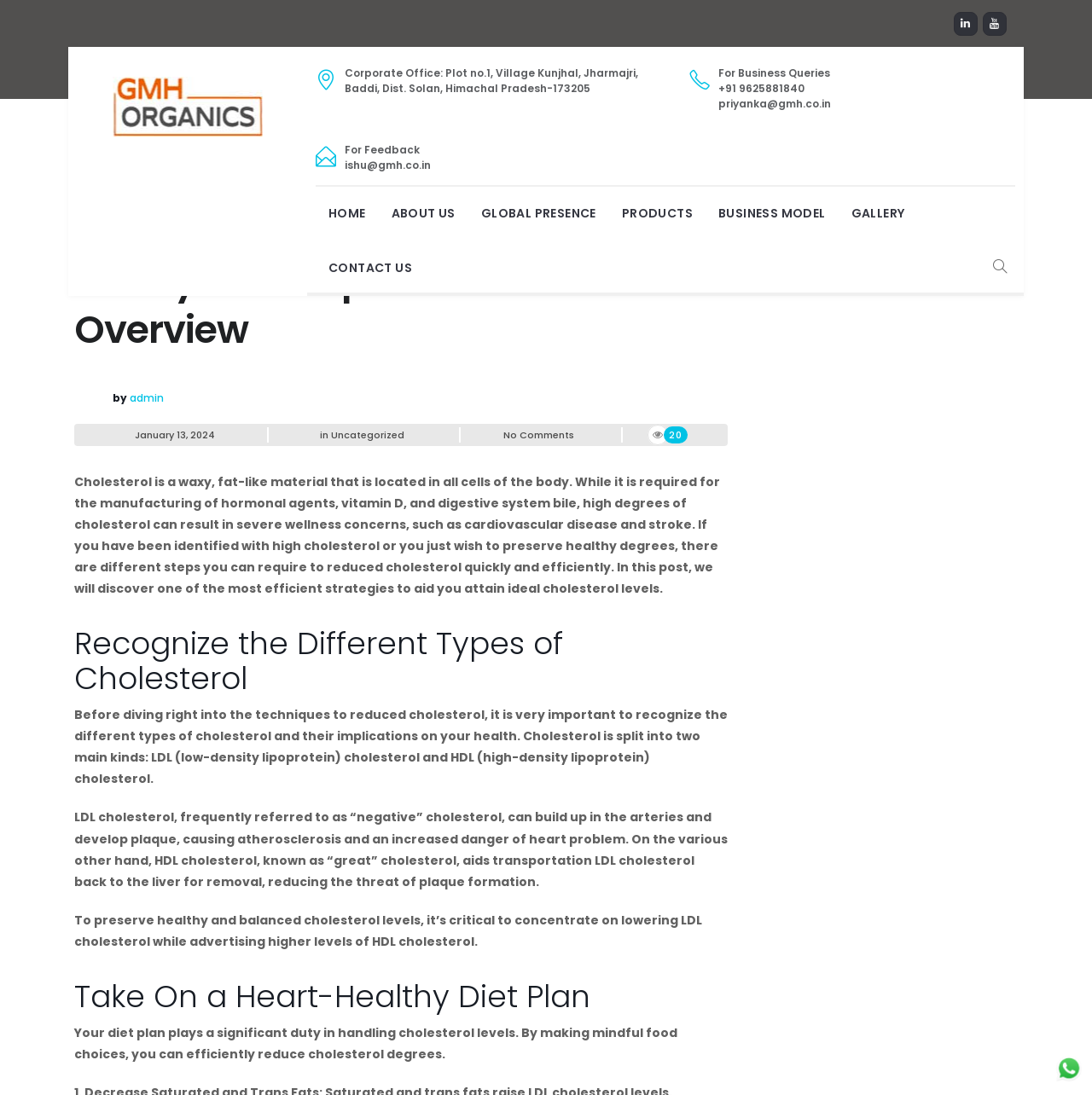What is the date of the article?
Please ensure your answer is as detailed and informative as possible.

The date of the article is mentioned in the heading section of the webpage, which is 'January 13, 2024'.